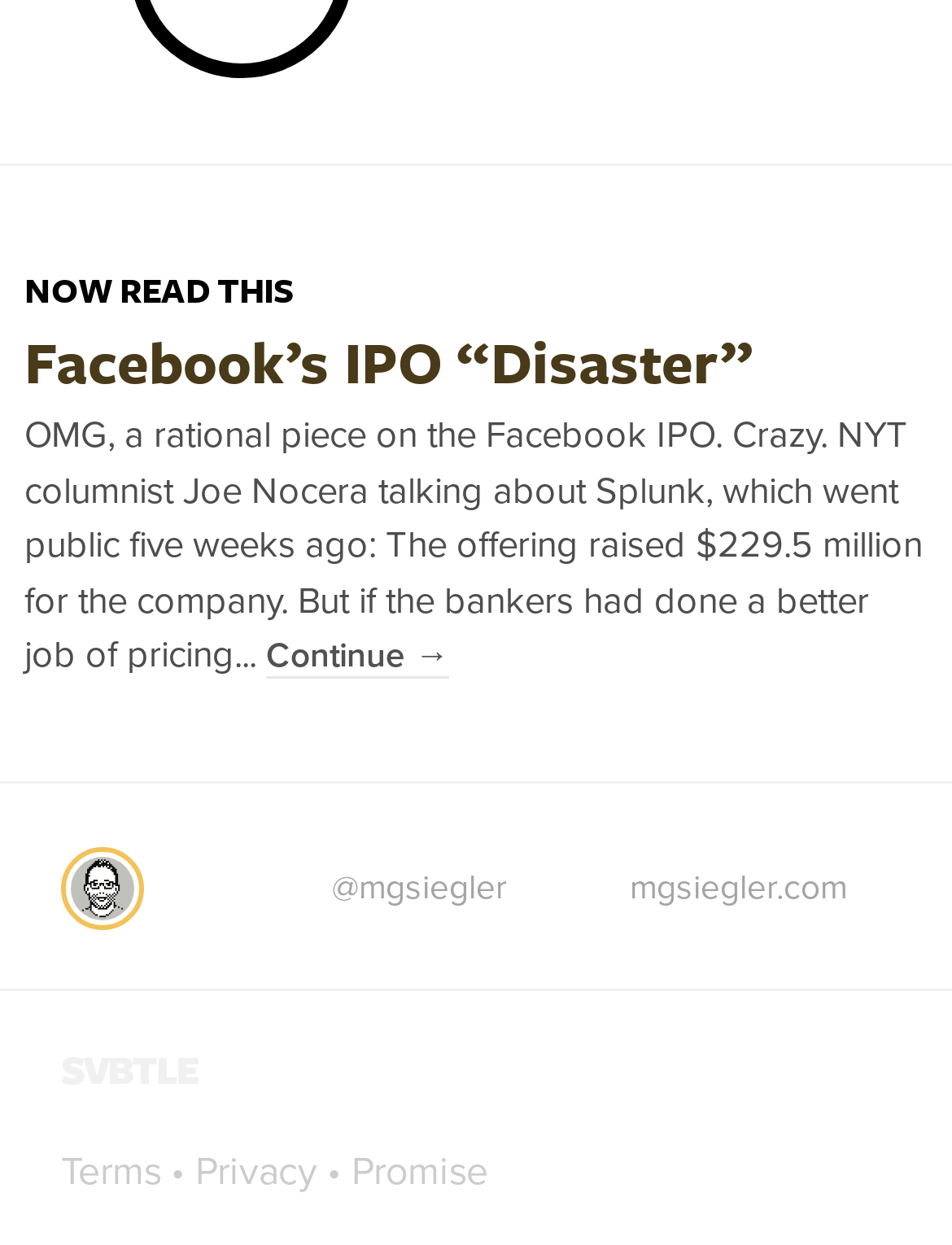Using the provided description Terms, find the bounding box coordinates for the UI element. Provide the coordinates in (top-left x, top-left y, bottom-right x, bottom-right y) format, ensuring all values are between 0 and 1.

[0.064, 0.921, 0.169, 0.96]